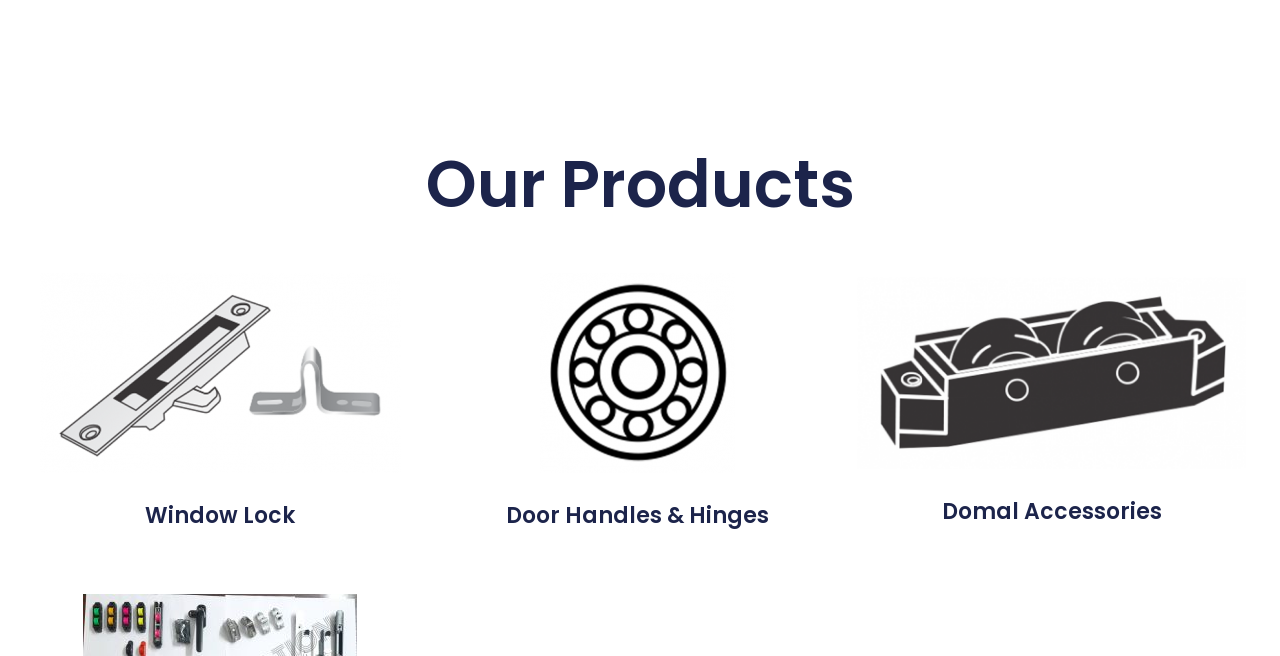Using the webpage screenshot, find the UI element described by alt="img-3" title="img-3". Provide the bounding box coordinates in the format (top-left x, top-left y, bottom-right x, bottom-right y), ensuring all values are floating point numbers between 0 and 1.

[0.67, 0.693, 0.974, 0.719]